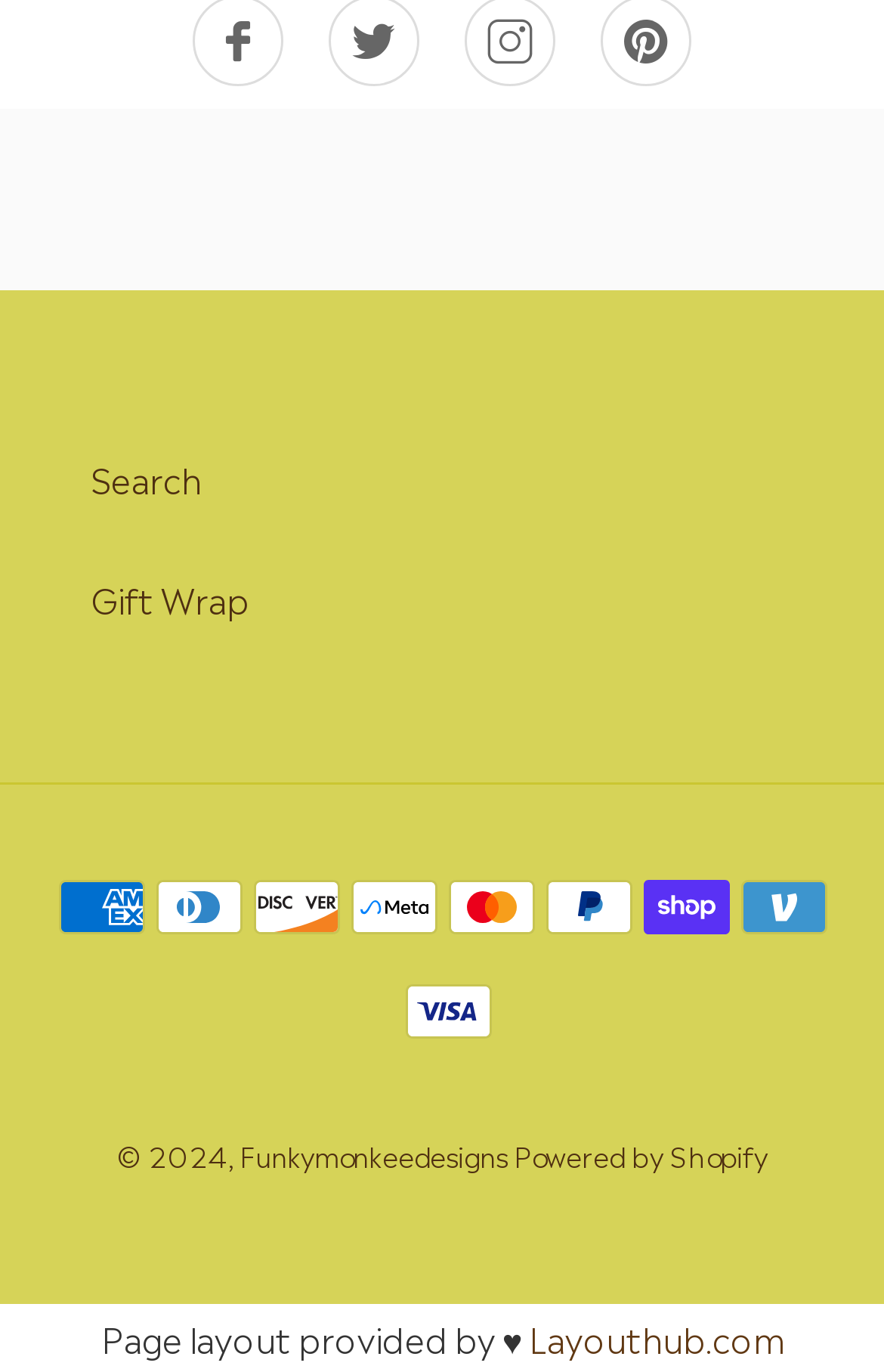Using the given description, provide the bounding box coordinates formatted as (top-left x, top-left y, bottom-right x, bottom-right y), with all values being floating point numbers between 0 and 1. Description: Powered by Shopify

[0.581, 0.827, 0.868, 0.857]